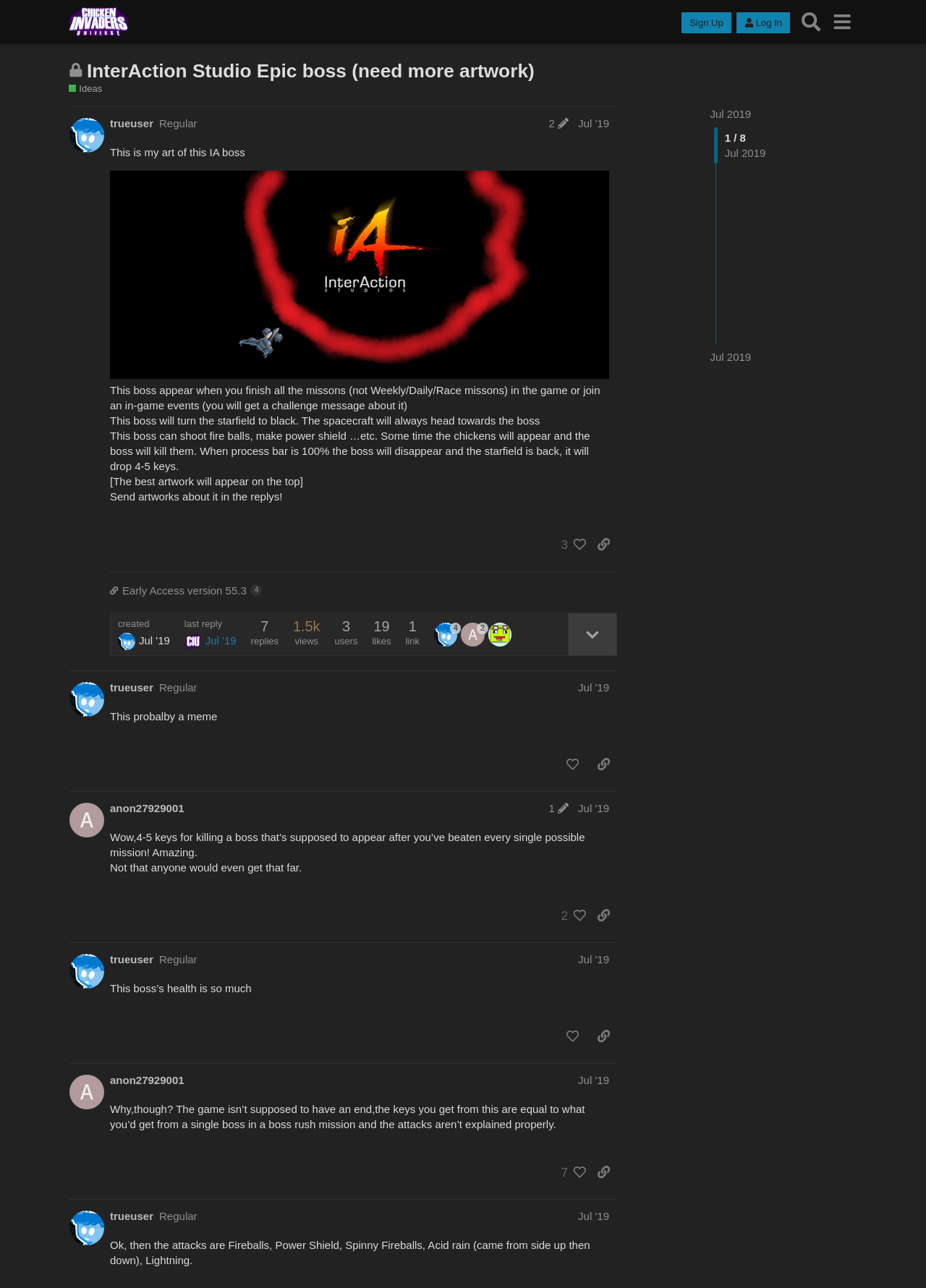Could you specify the bounding box coordinates for the clickable section to complete the following instruction: "Click KEVIN@ECHOINGGREEN.ORG"?

None